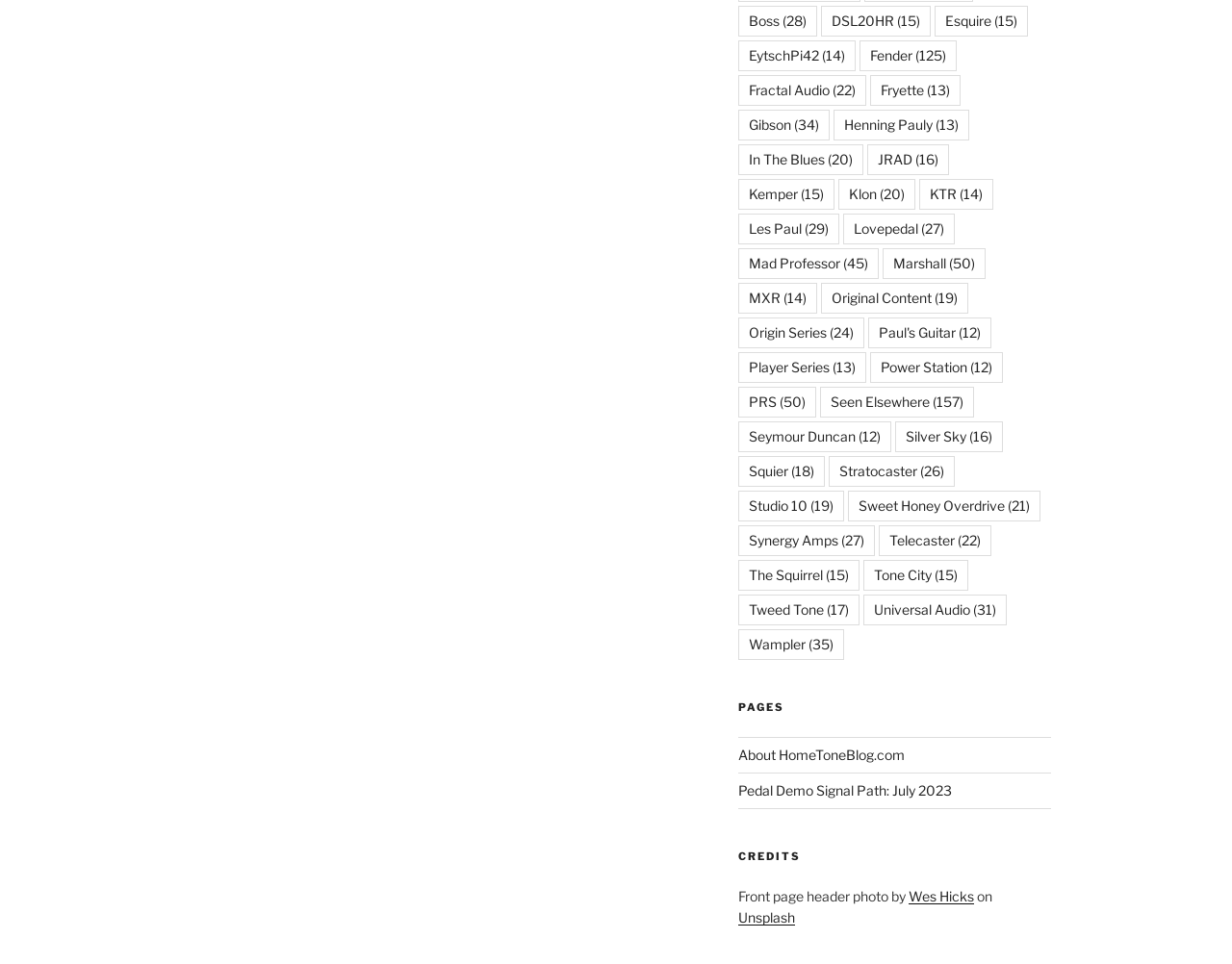Please specify the bounding box coordinates of the clickable region to carry out the following instruction: "Check the 'Seen Elsewhere' items". The coordinates should be four float numbers between 0 and 1, in the format [left, top, right, bottom].

[0.665, 0.401, 0.79, 0.433]